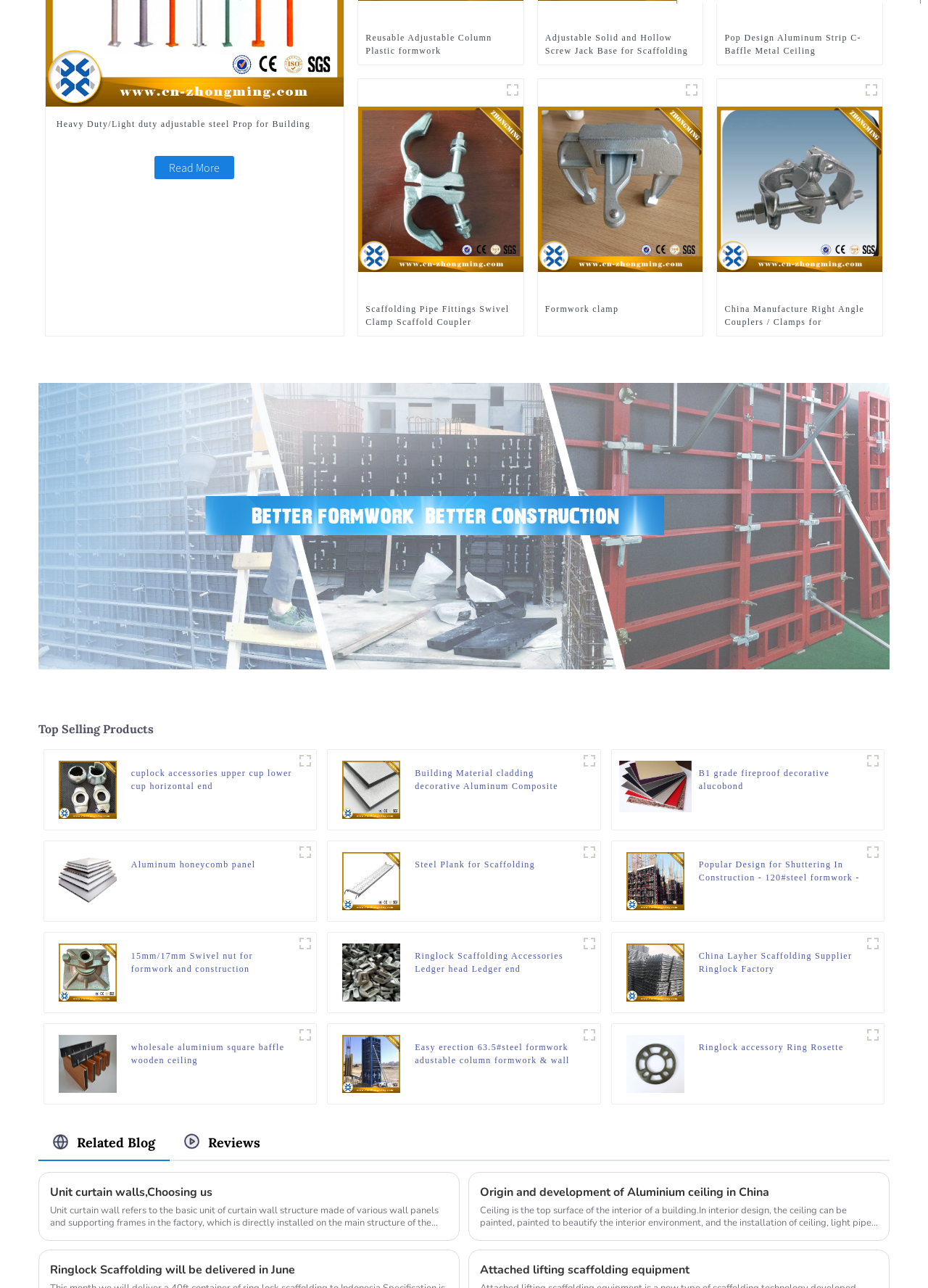Please provide a detailed answer to the question below based on the screenshot: 
How many products are shown on this webpage?

The webpage has multiple figures, each showing a product with a heading and a link. By counting the number of figures, I can see that there are 12 products shown on this webpage.